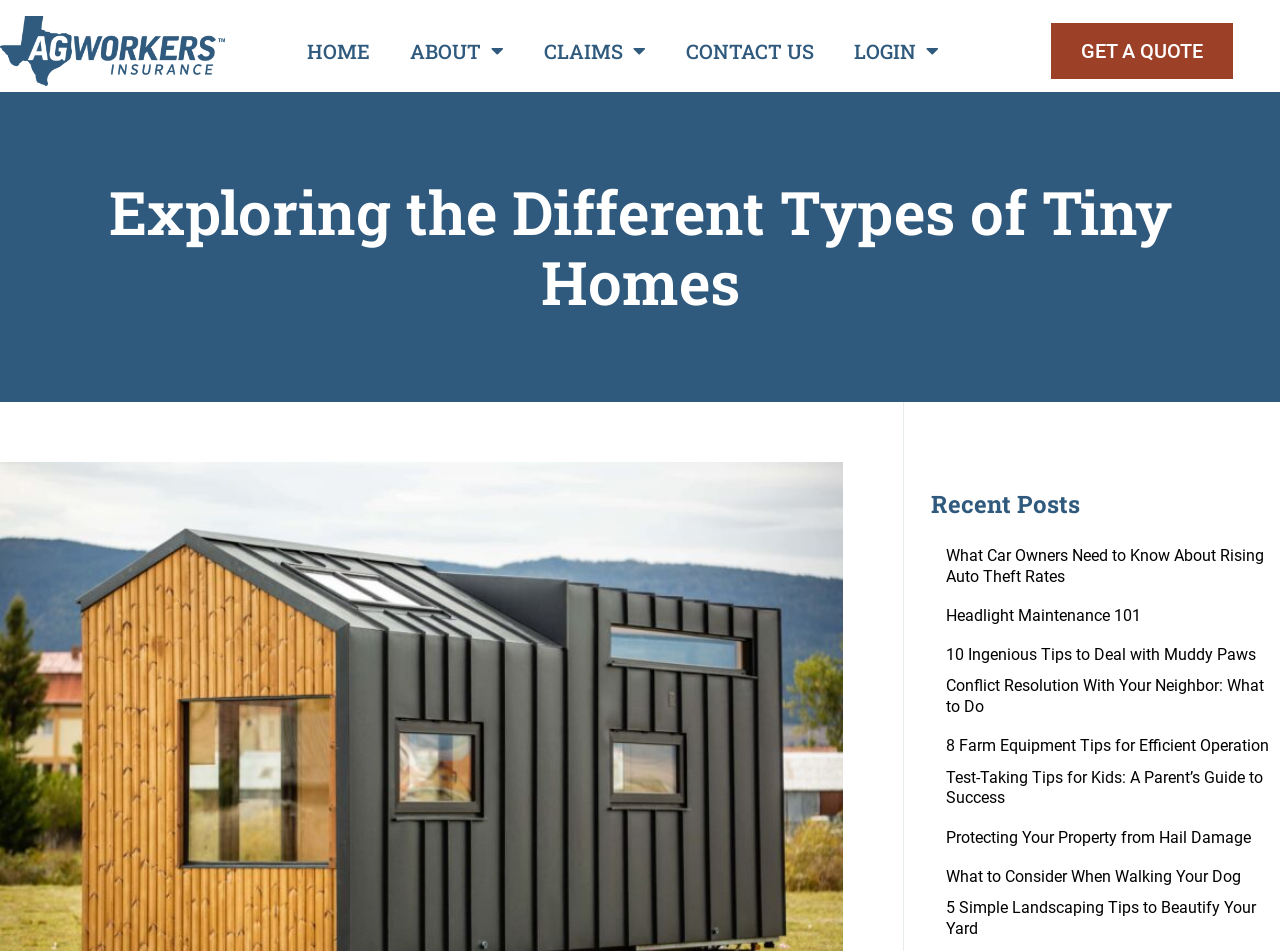Please give a one-word or short phrase response to the following question: 
What is the position of the 'CONTACT US' link?

Fourth